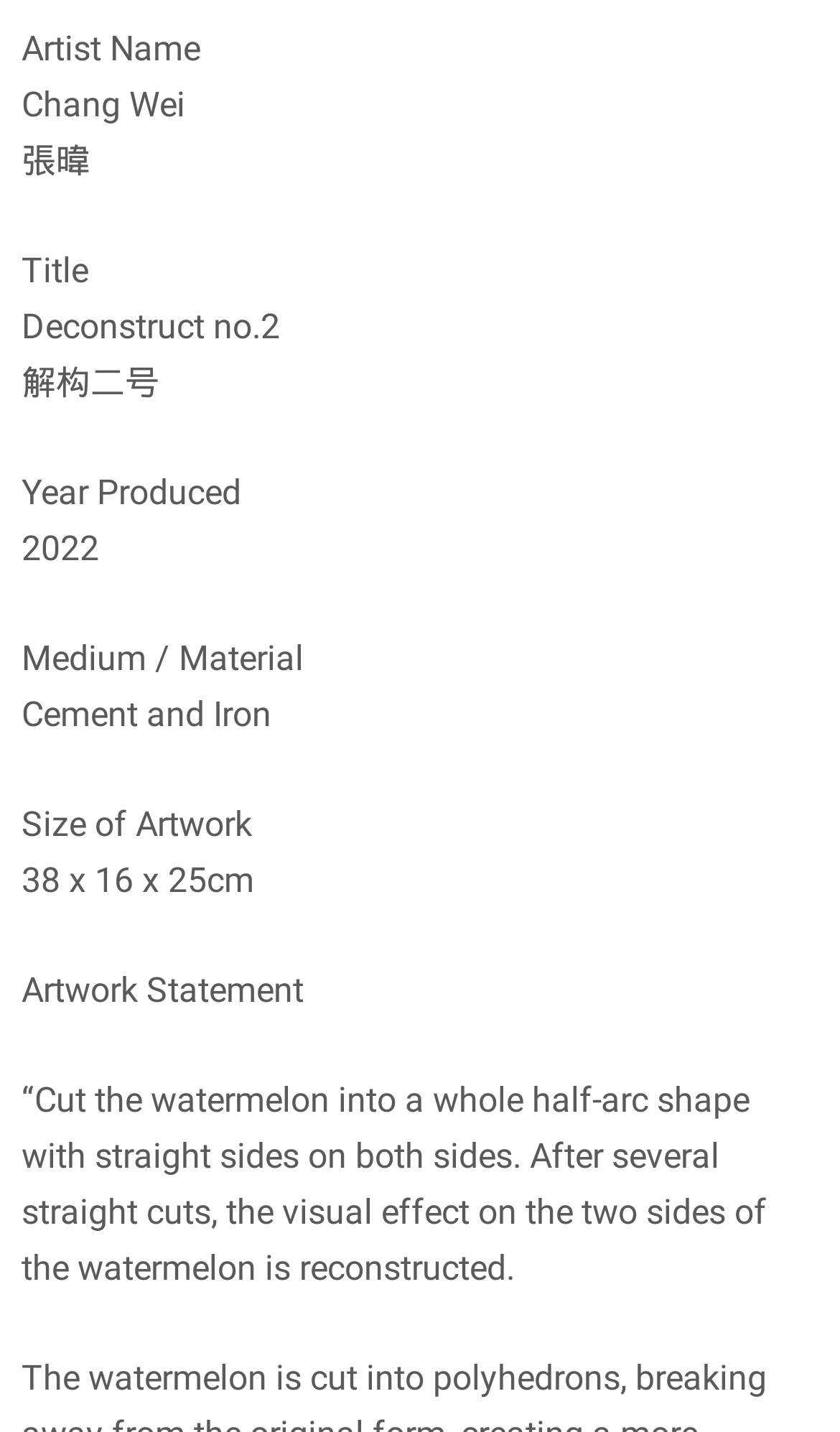Explain the webpage's design and content in an elaborate manner.

The webpage appears to be a profile or showcase of an artist, specifically Chang Wei, and their sculpture artwork titled "Deconstruct no.2" or "解构二号" in Chinese. 

At the top left of the page, there is a section displaying the artist's name, "Artist Name" and "張暐" (Chang Wei in Chinese). Below this section, the artwork's title, "Deconstruct no.2" and its Chinese title "解构二号" are listed. 

Further down, there are details about the artwork, including the year it was produced, which is 2022. The medium and material used are cement and iron, and the size of the artwork is 38 x 16 x 25cm. 

Finally, there is an artwork statement that describes the creative process, which involves cutting a watermelon into a specific shape to reconstruct its visual effect. This statement is quite long and takes up a significant portion of the page.